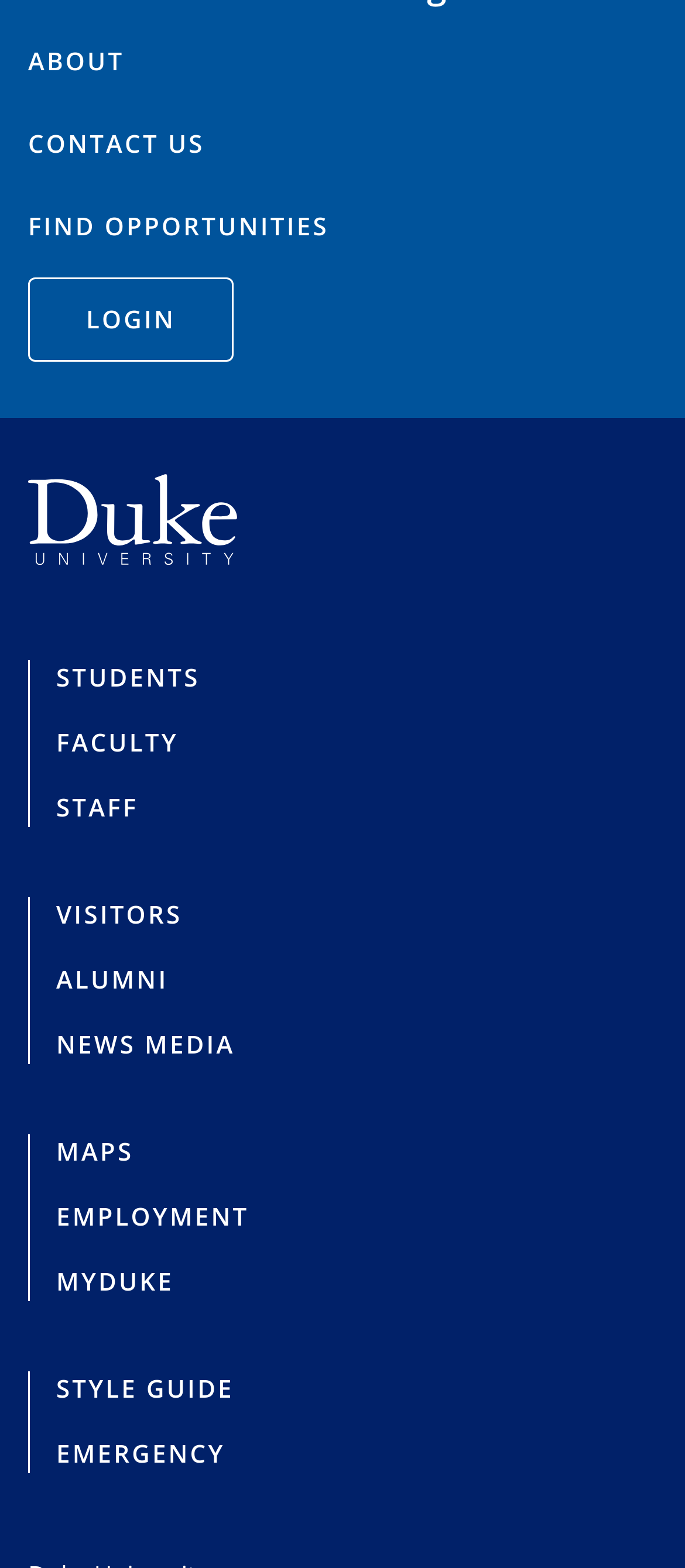For the element described, predict the bounding box coordinates as (top-left x, top-left y, bottom-right x, bottom-right y). All values should be between 0 and 1. Element description: Style Guide

[0.082, 0.876, 0.342, 0.897]